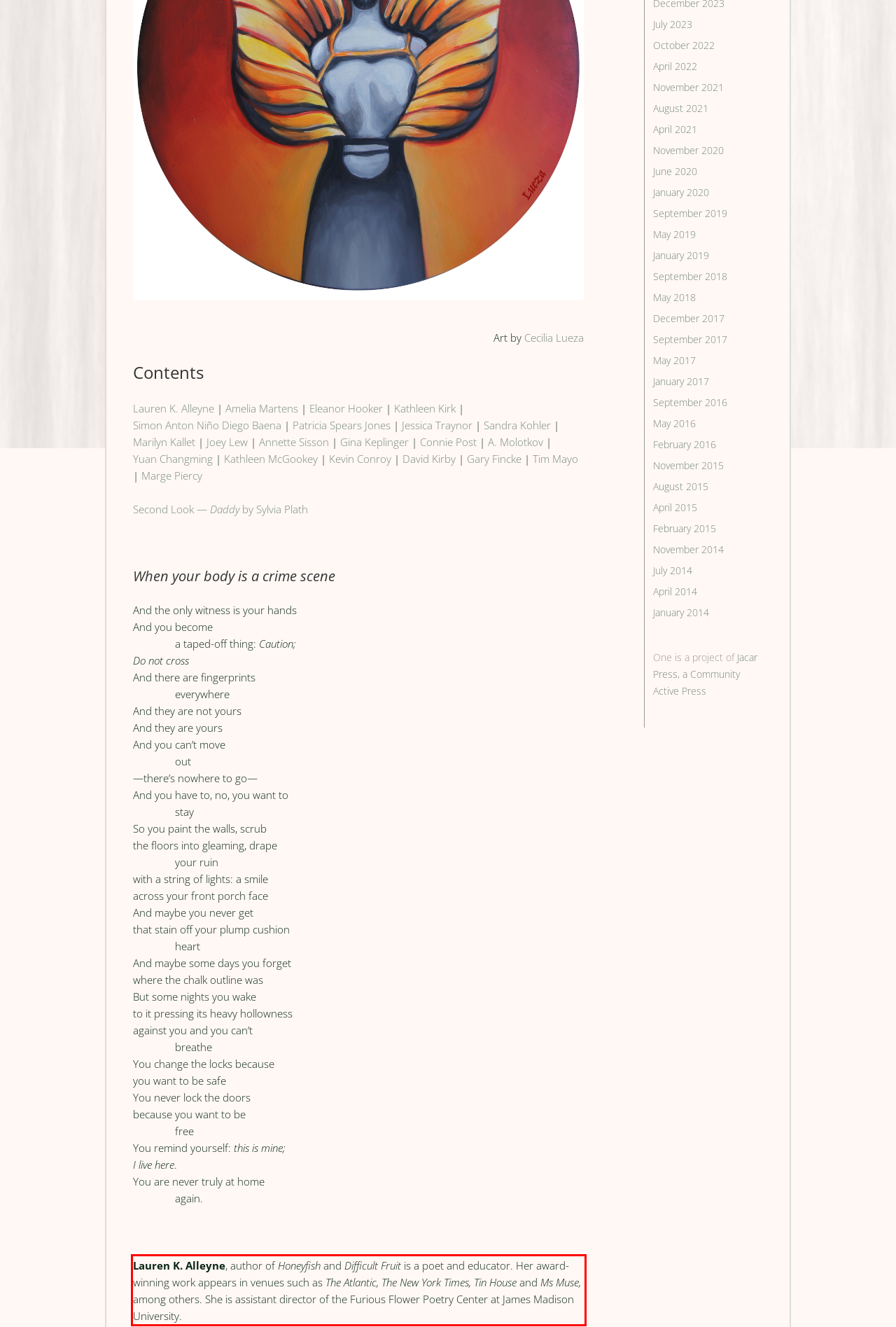Given the screenshot of the webpage, identify the red bounding box, and recognize the text content inside that red bounding box.

Lauren K. Alleyne, author of Honeyfish and Difficult Fruit is a poet and educator. Her award-winning work appears in venues such as The Atlantic, The New York Times, Tin House and Ms Muse, among others. She is assistant director of the Furious Flower Poetry Center at James Madison University.